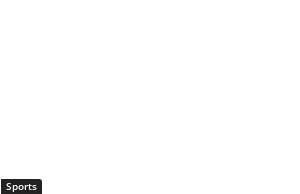What is the date of publication?
Answer the question with a detailed and thorough explanation.

The caption explicitly states that the publication date is set for May 12, 2024, which is the date when the article was published.